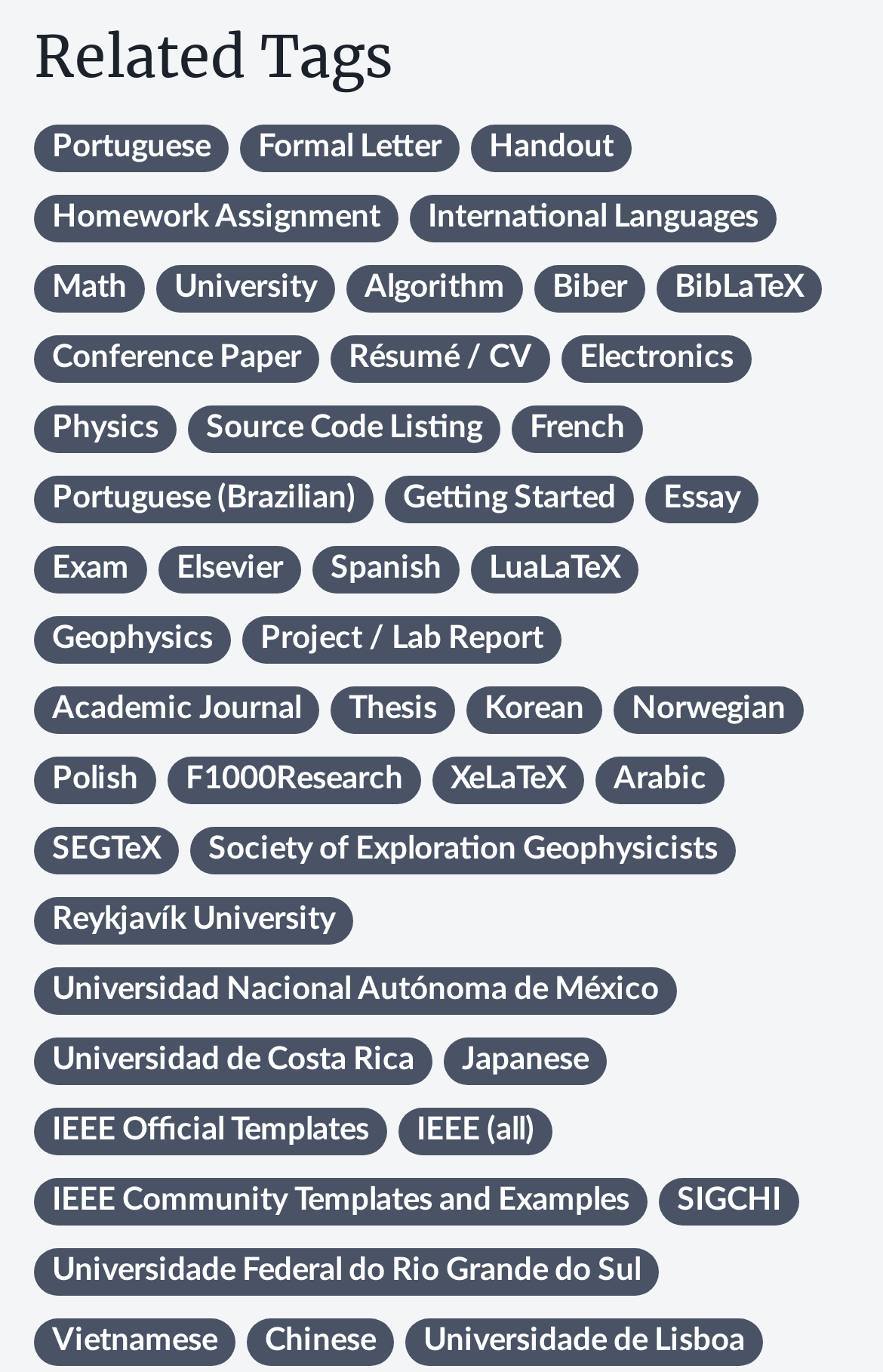From the details in the image, provide a thorough response to the question: What is the category of 'Portuguese'?

The link 'Portuguese' is categorized as a language because it is listed alongside other languages such as 'Formal Letter', 'Handout', and 'International Languages' under the heading 'Related Tags'.